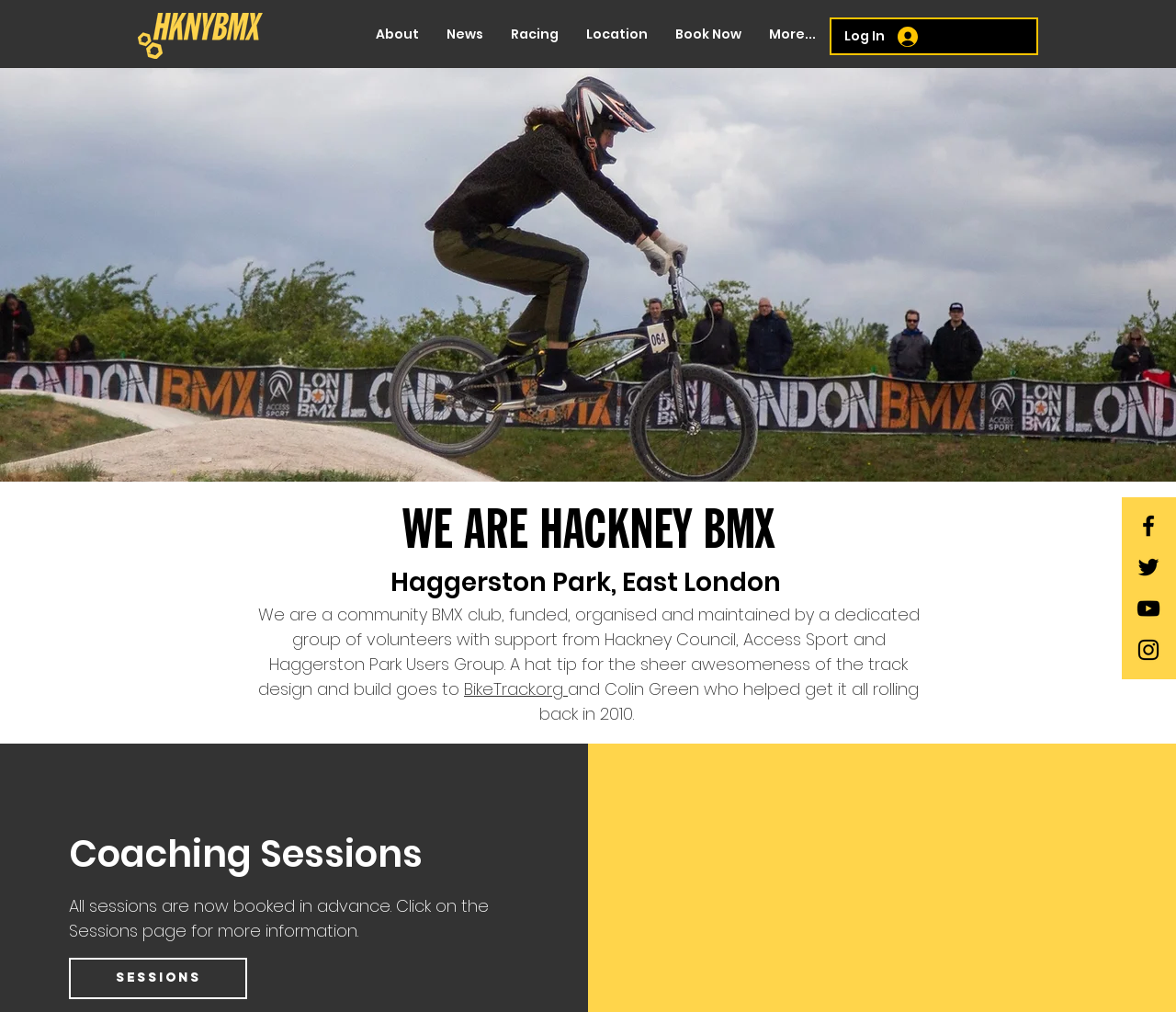Show the bounding box coordinates for the element that needs to be clicked to execute the following instruction: "Click the 'Sessions' link". Provide the coordinates in the form of four float numbers between 0 and 1, i.e., [left, top, right, bottom].

[0.059, 0.946, 0.21, 0.987]